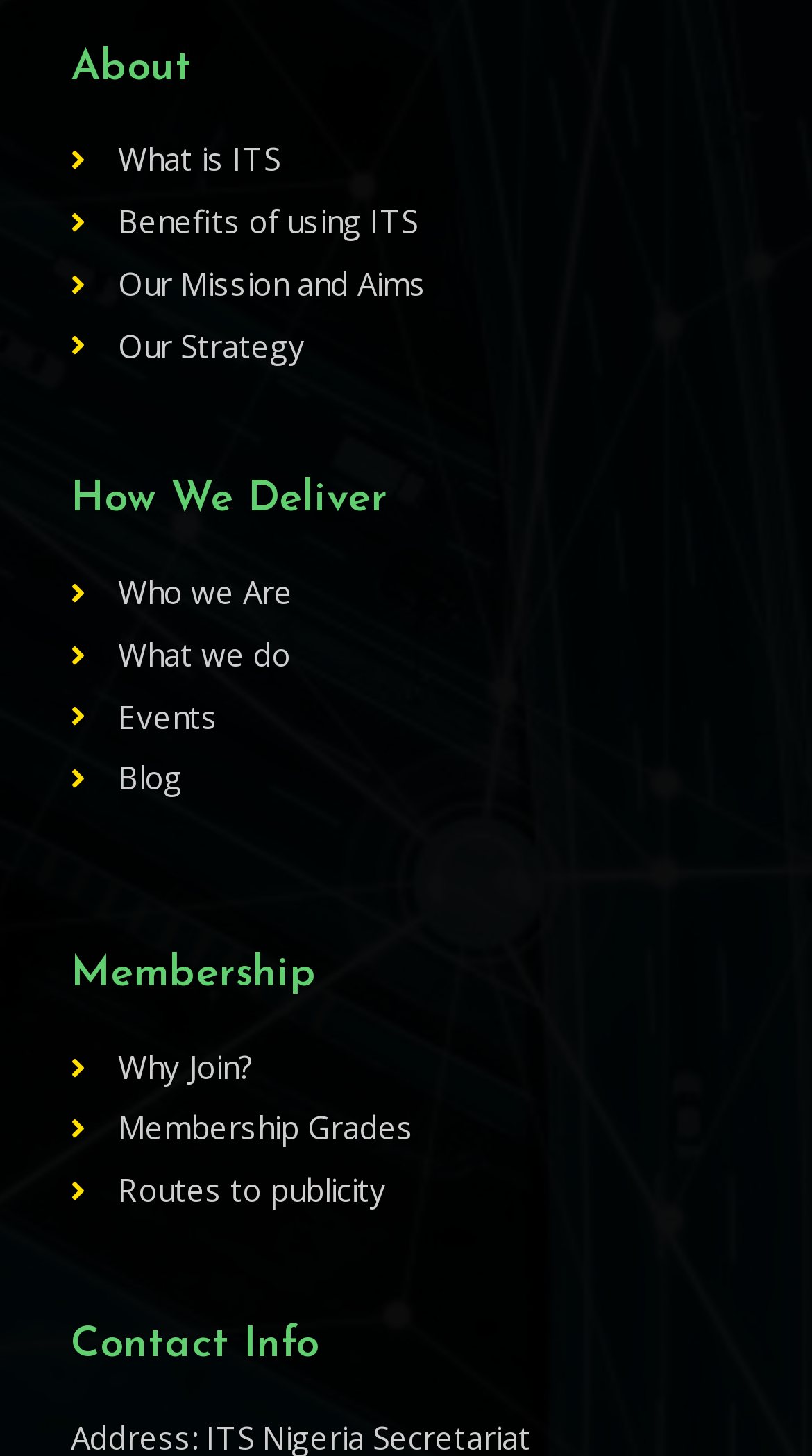How many links are under the 'About' heading?
Answer briefly with a single word or phrase based on the image.

5